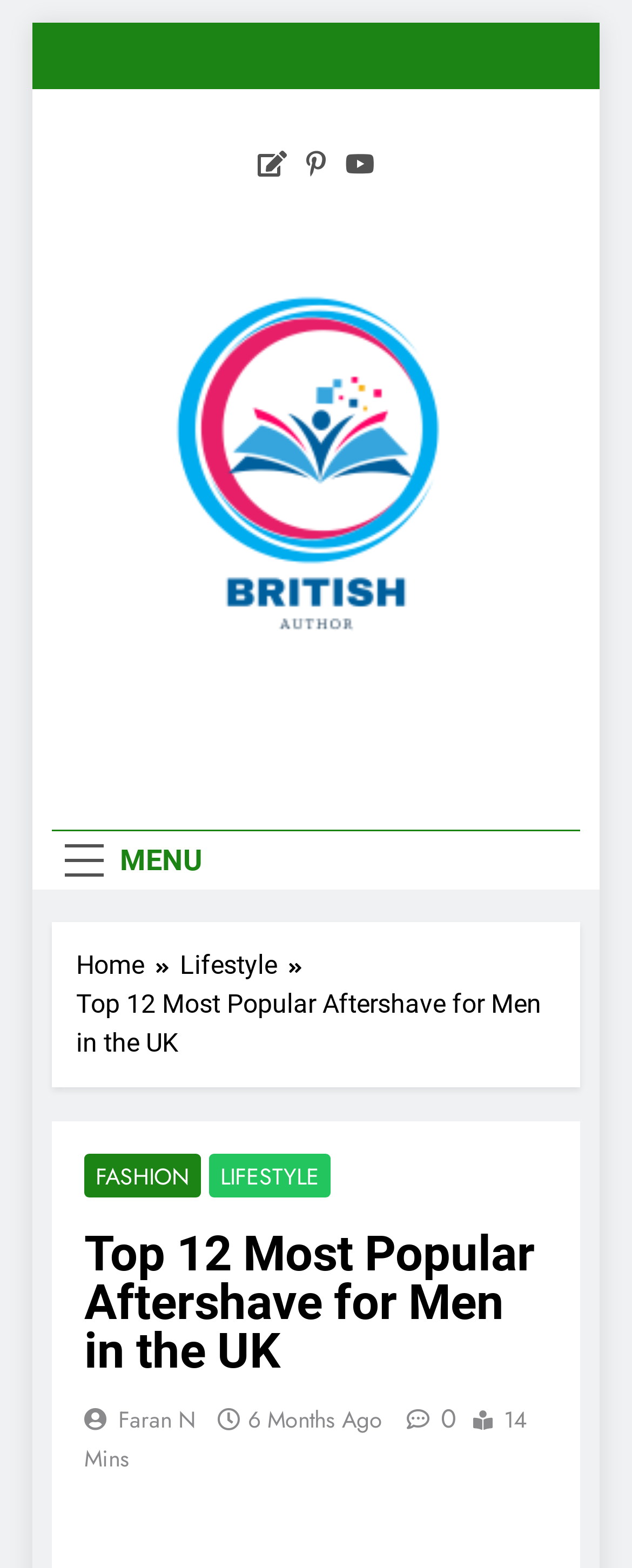Indicate the bounding box coordinates of the clickable region to achieve the following instruction: "View the FASHION category."

[0.133, 0.736, 0.318, 0.764]